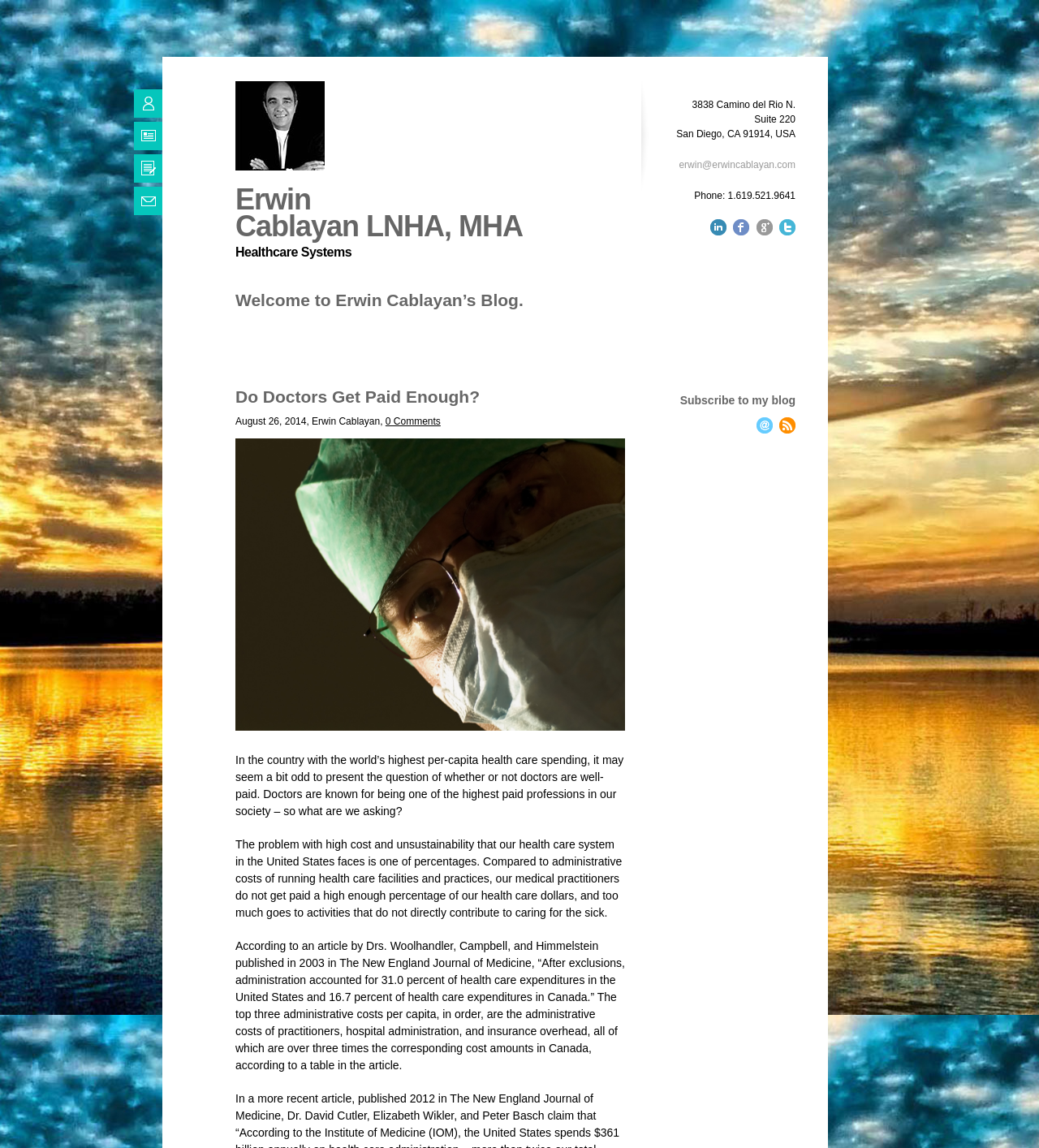Locate the bounding box coordinates of the element that should be clicked to fulfill the instruction: "Read the blog post about doctors’ salaries".

[0.227, 0.338, 0.602, 0.353]